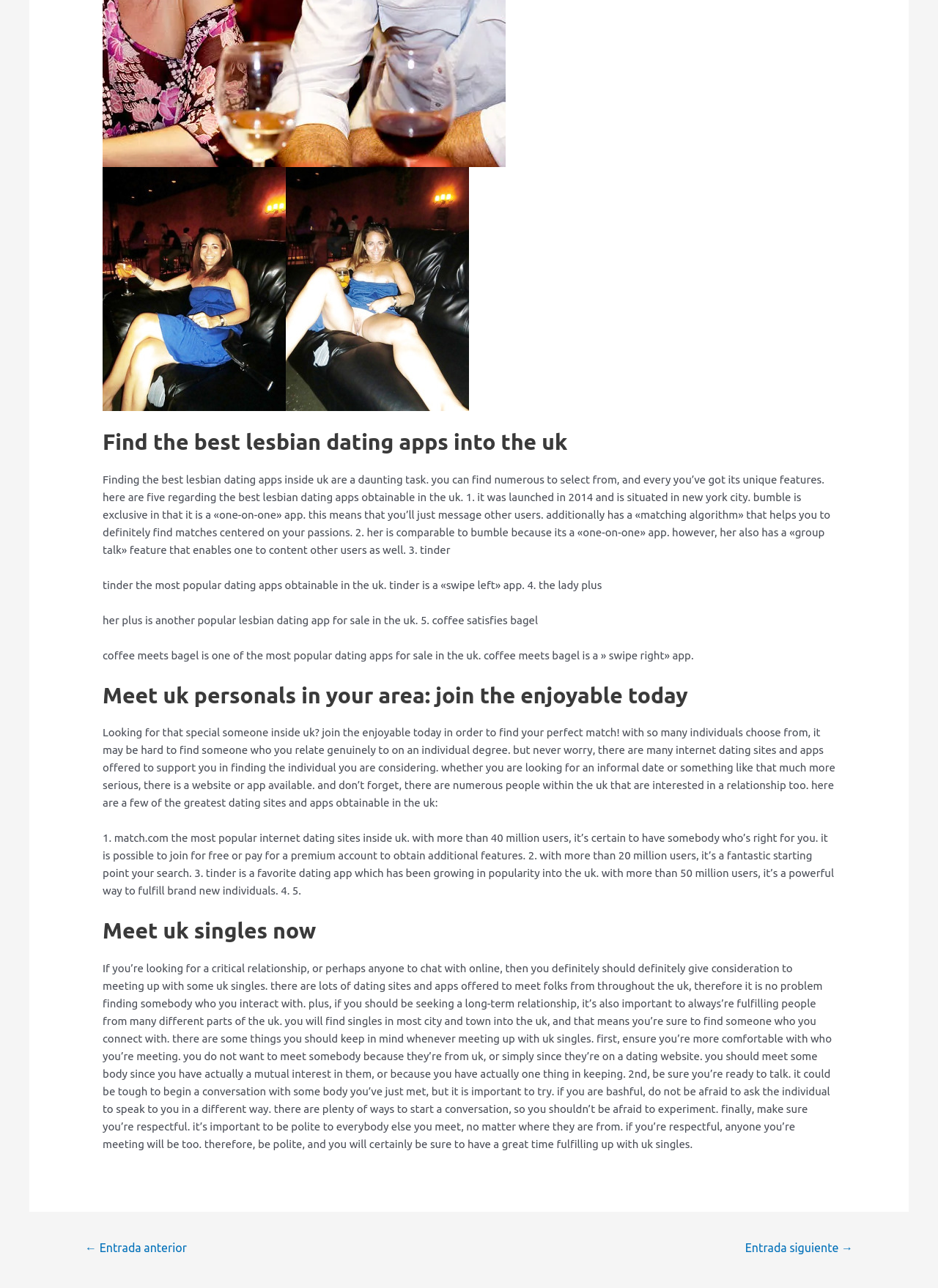Provide the bounding box coordinates of the UI element this sentence describes: "← Entrada anterior".

[0.072, 0.959, 0.218, 0.98]